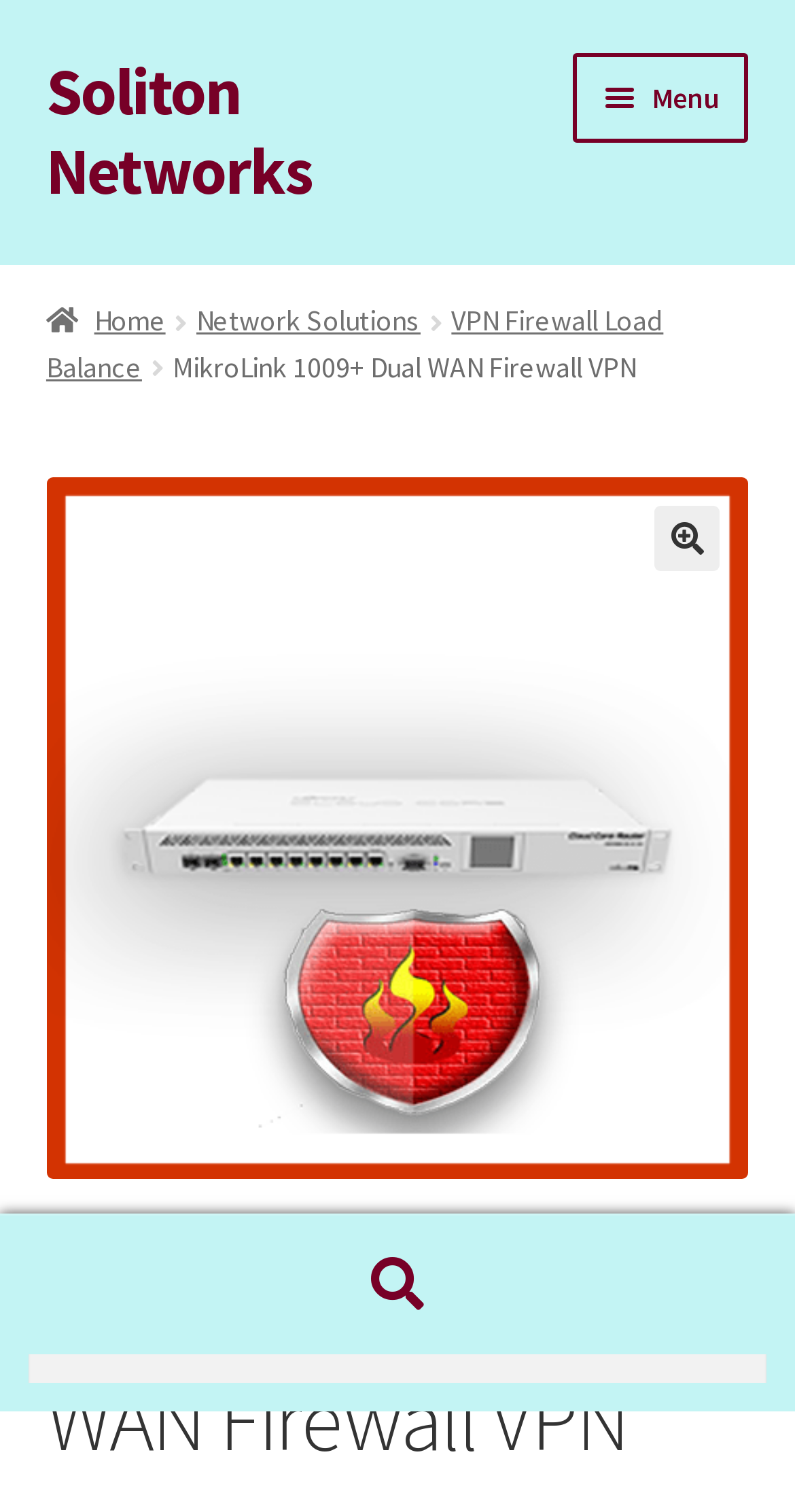What is the purpose of the button with the icon ''?
Using the image as a reference, deliver a detailed and thorough answer to the question.

I found the button with the icon '' in the primary navigation section, and it has a description 'Expand child menu'. This suggests that the button is used to expand a child menu, likely to show more sub-links.